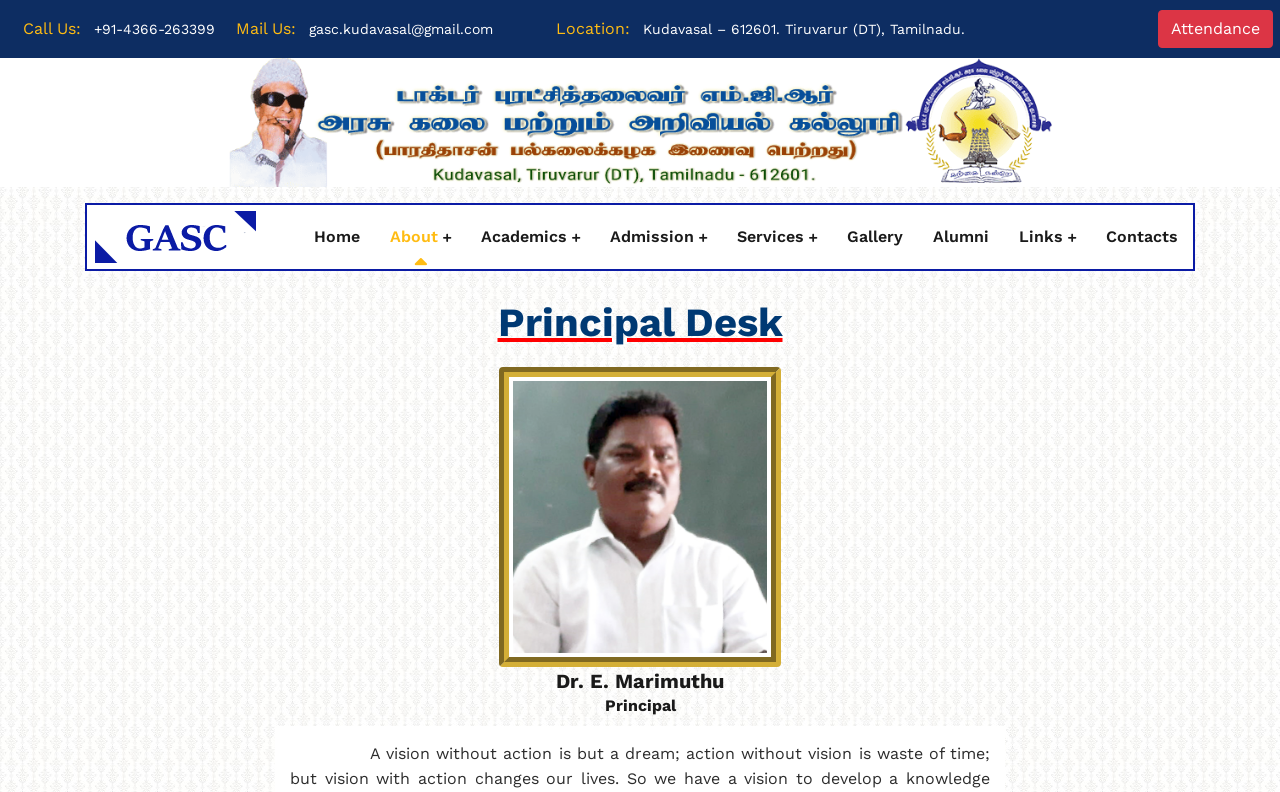Please identify the bounding box coordinates of the element's region that needs to be clicked to fulfill the following instruction: "Send an email to the college". The bounding box coordinates should consist of four float numbers between 0 and 1, i.e., [left, top, right, bottom].

[0.242, 0.027, 0.385, 0.047]